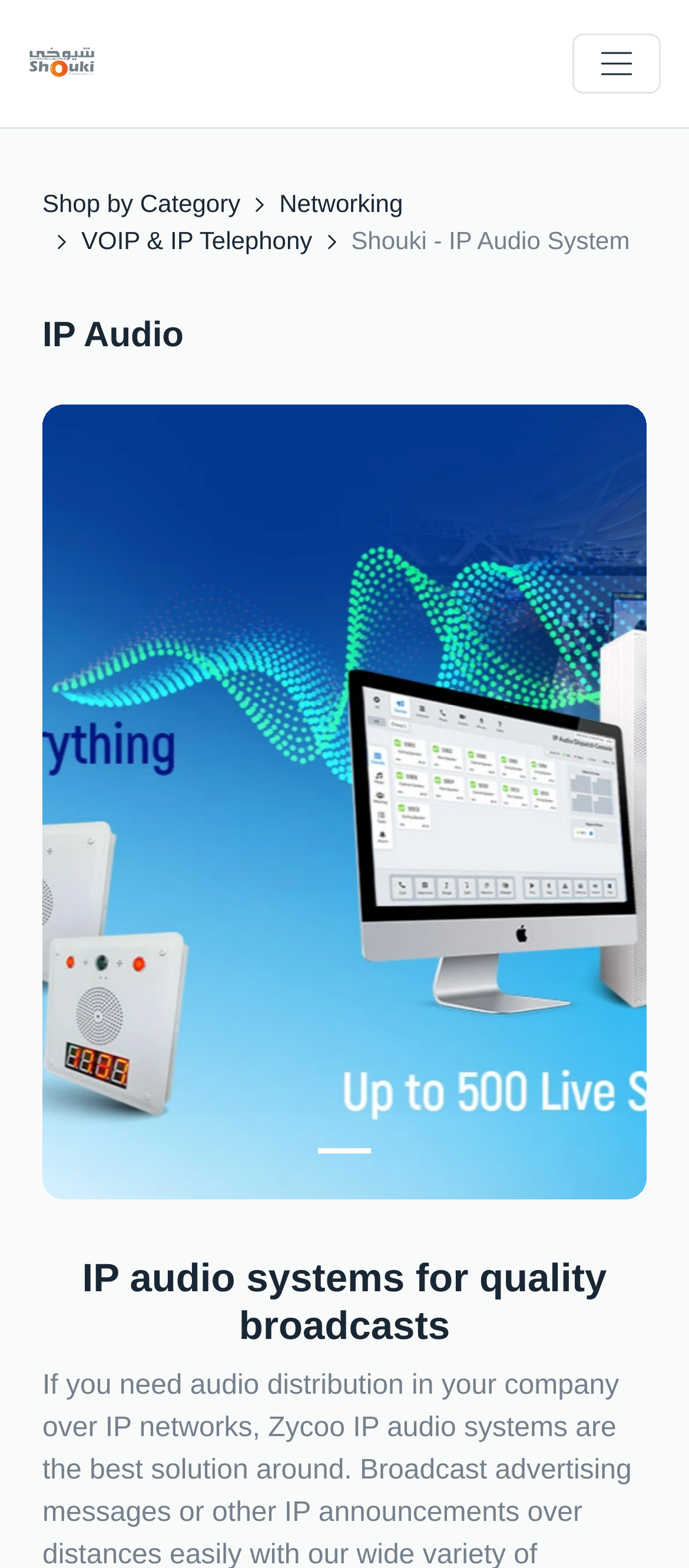Find the coordinates for the bounding box of the element with this description: "aria-label="Toggle navigation"".

[0.831, 0.021, 0.959, 0.06]